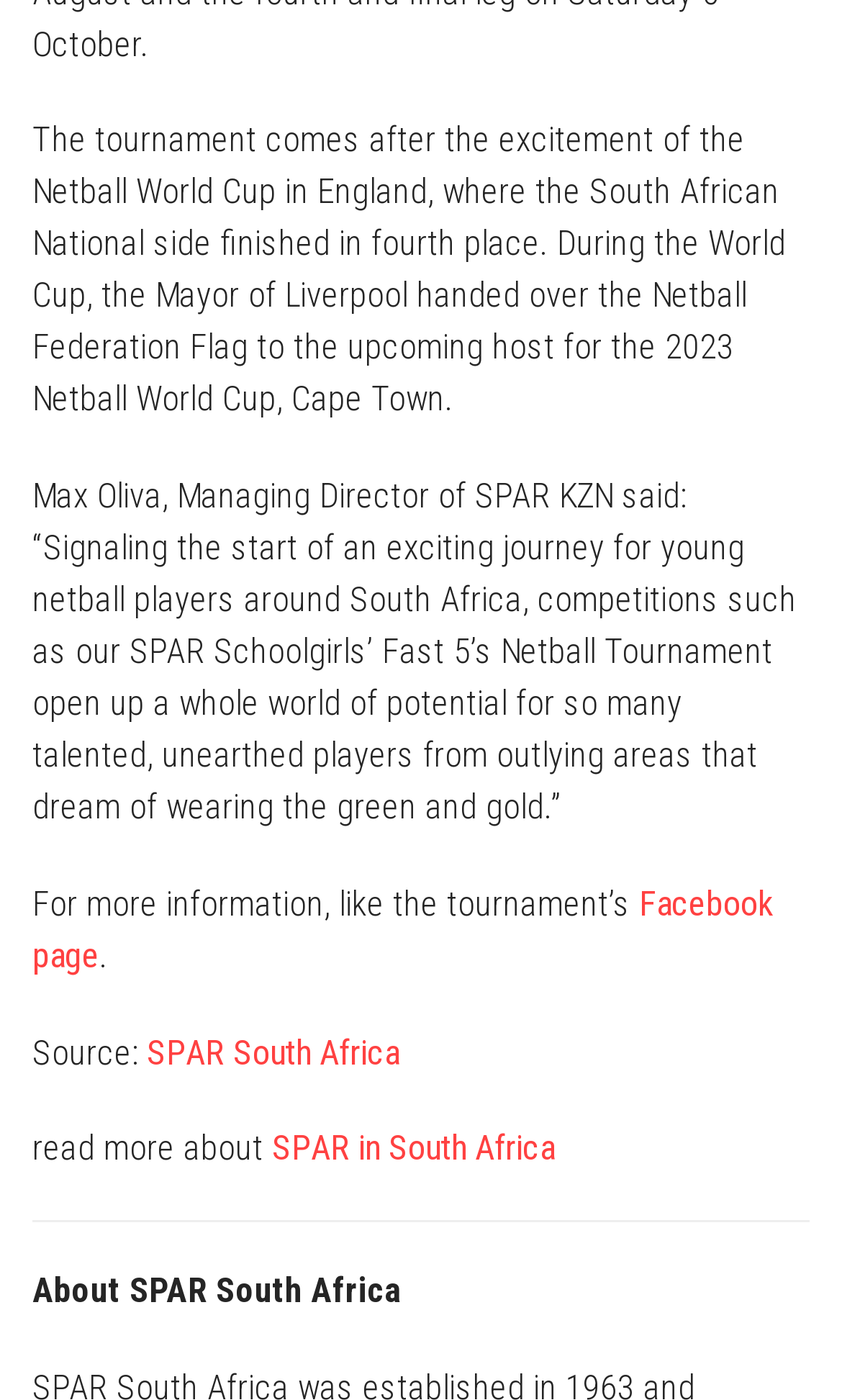Bounding box coordinates are specified in the format (top-left x, top-left y, bottom-right x, bottom-right y). All values are floating point numbers bounded between 0 and 1. Please provide the bounding box coordinate of the region this sentence describes: SPAR South Africa

[0.174, 0.737, 0.474, 0.766]